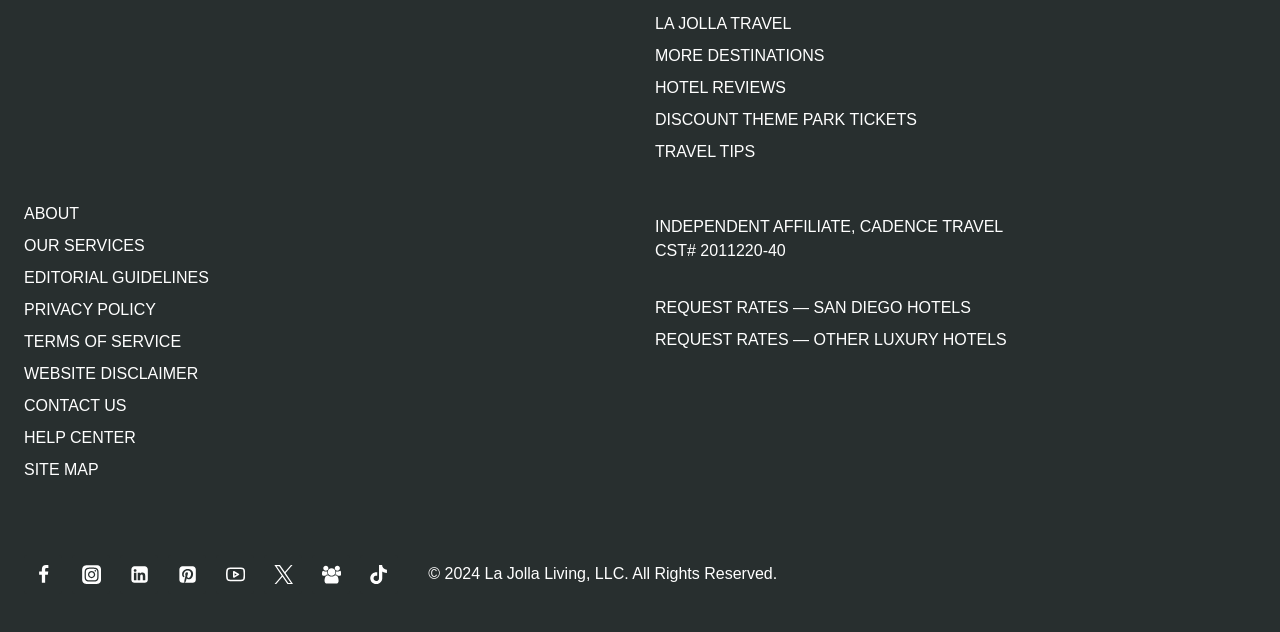How many links are present in the top navigation bar?
Based on the visual, give a brief answer using one word or a short phrase.

5